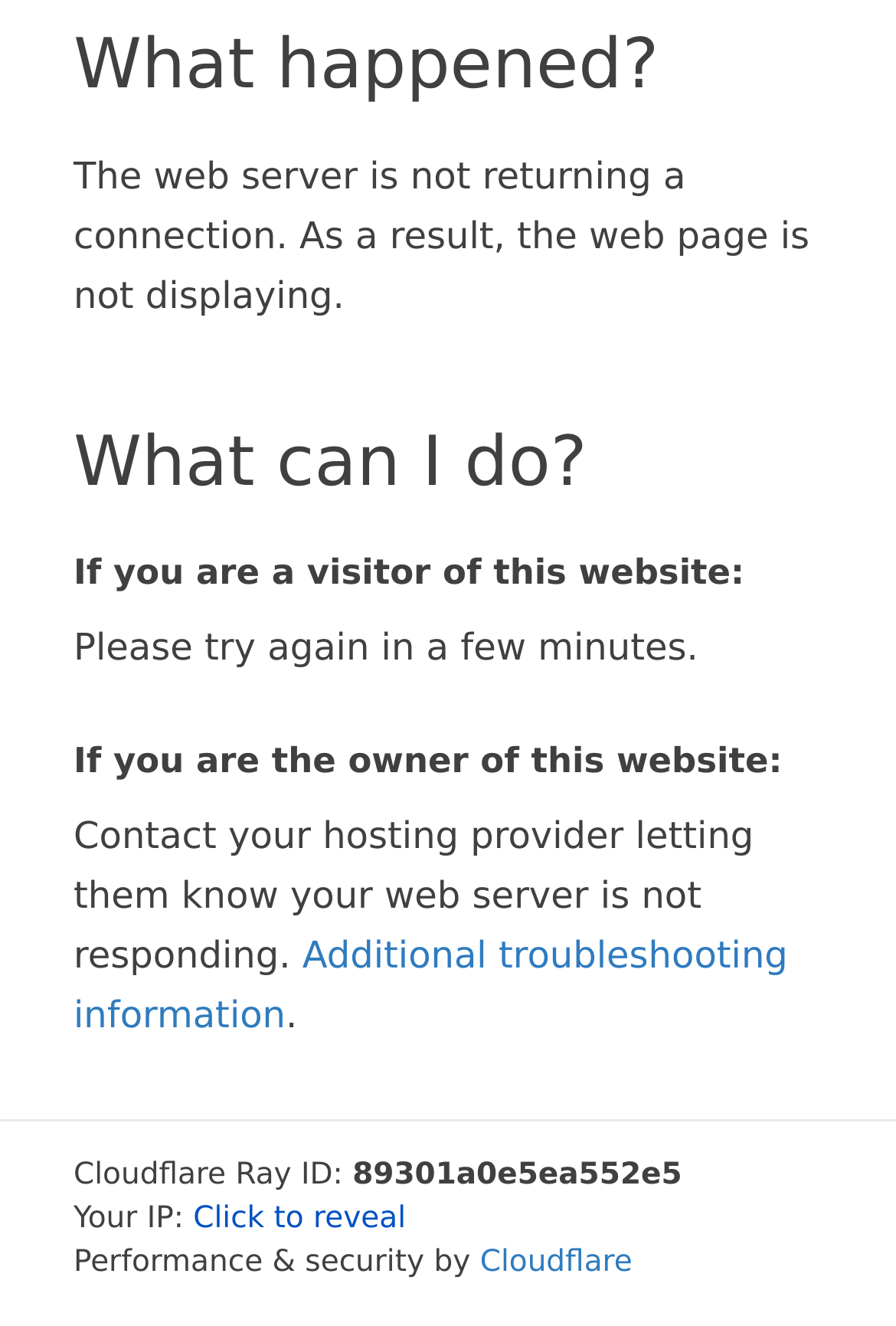What is the name of the service providing performance and security?
Provide a concise answer using a single word or phrase based on the image.

Cloudflare